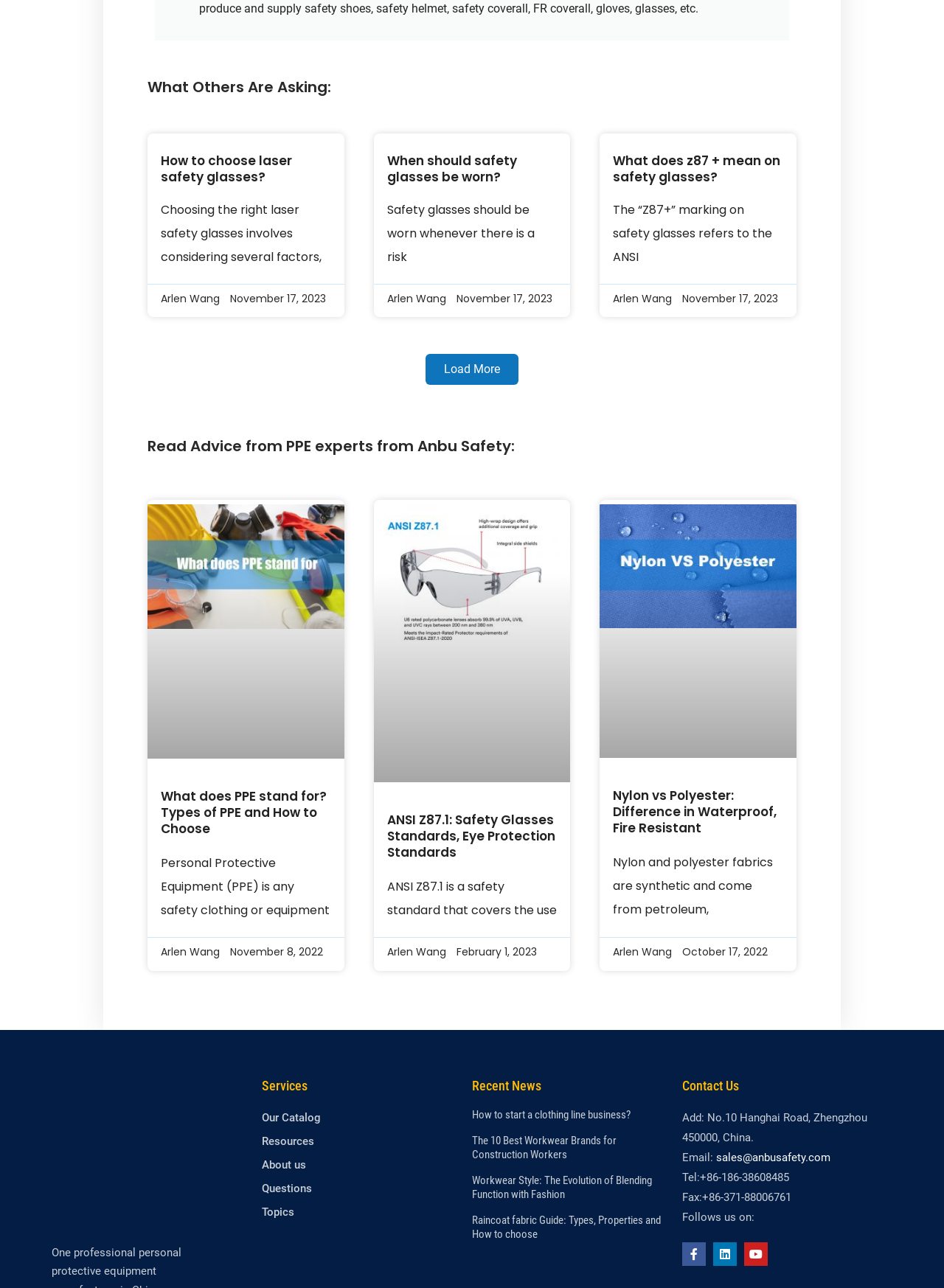Please determine the bounding box coordinates of the element to click on in order to accomplish the following task: "Follow us on Facebook". Ensure the coordinates are four float numbers ranging from 0 to 1, i.e., [left, top, right, bottom].

[0.723, 0.965, 0.748, 0.983]